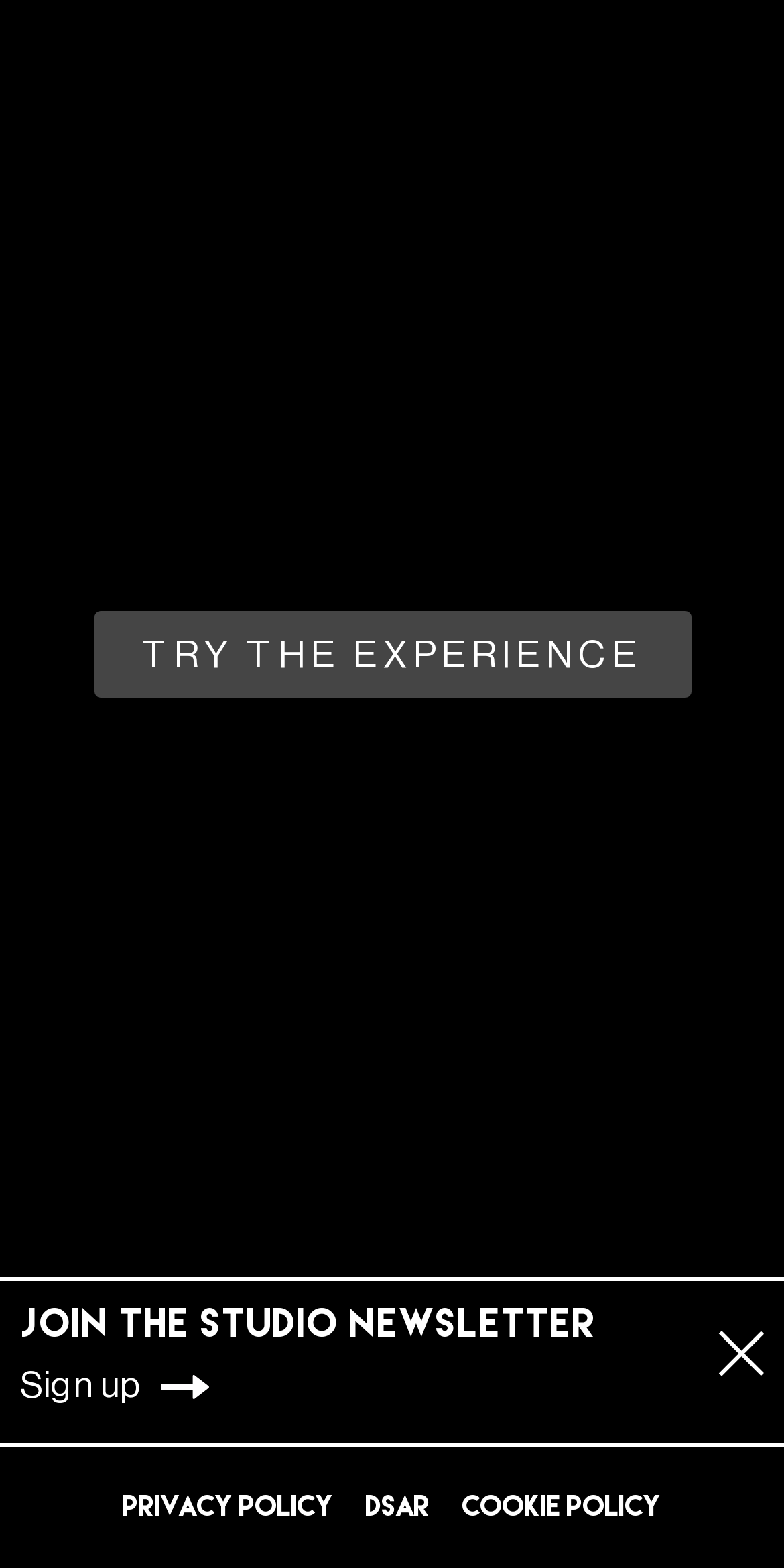What are the three links at the bottom?
Using the details from the image, give an elaborate explanation to answer the question.

The three links at the bottom of the webpage are 'Privacy Policy', 'DSAR', and 'Cookie Policy', which are likely related to the website's policies and terms.